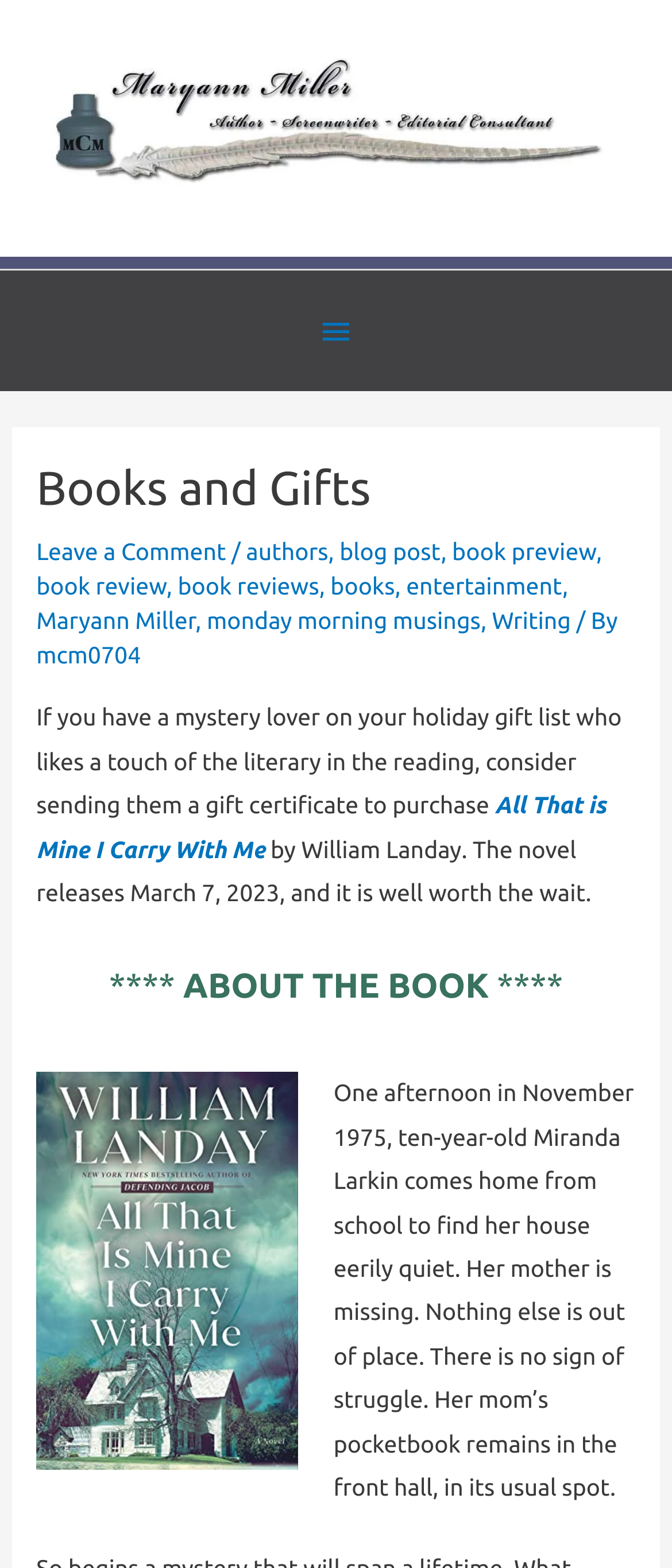Identify the bounding box coordinates of the HTML element based on this description: "Search".

None